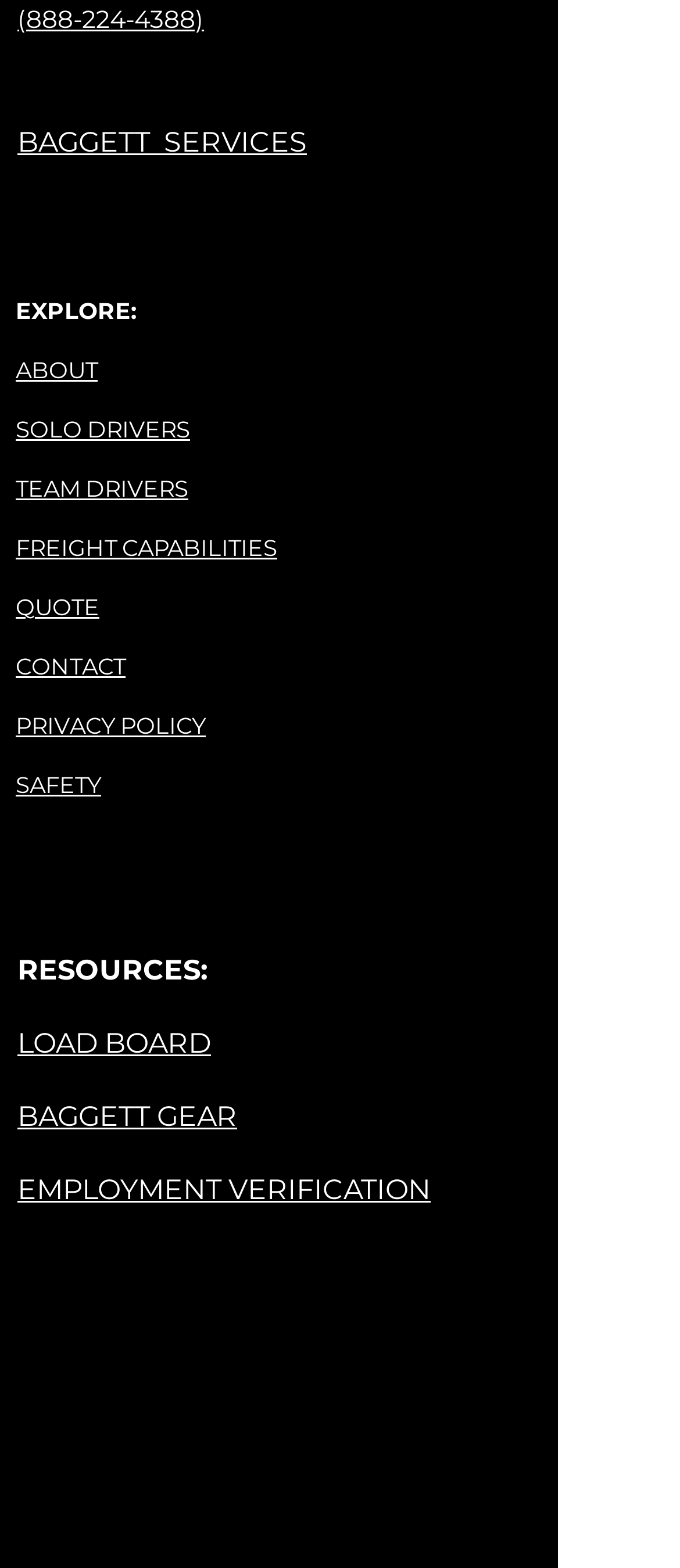Extract the bounding box coordinates for the UI element described as: "aria-label="Instagram"".

[0.154, 0.028, 0.244, 0.067]